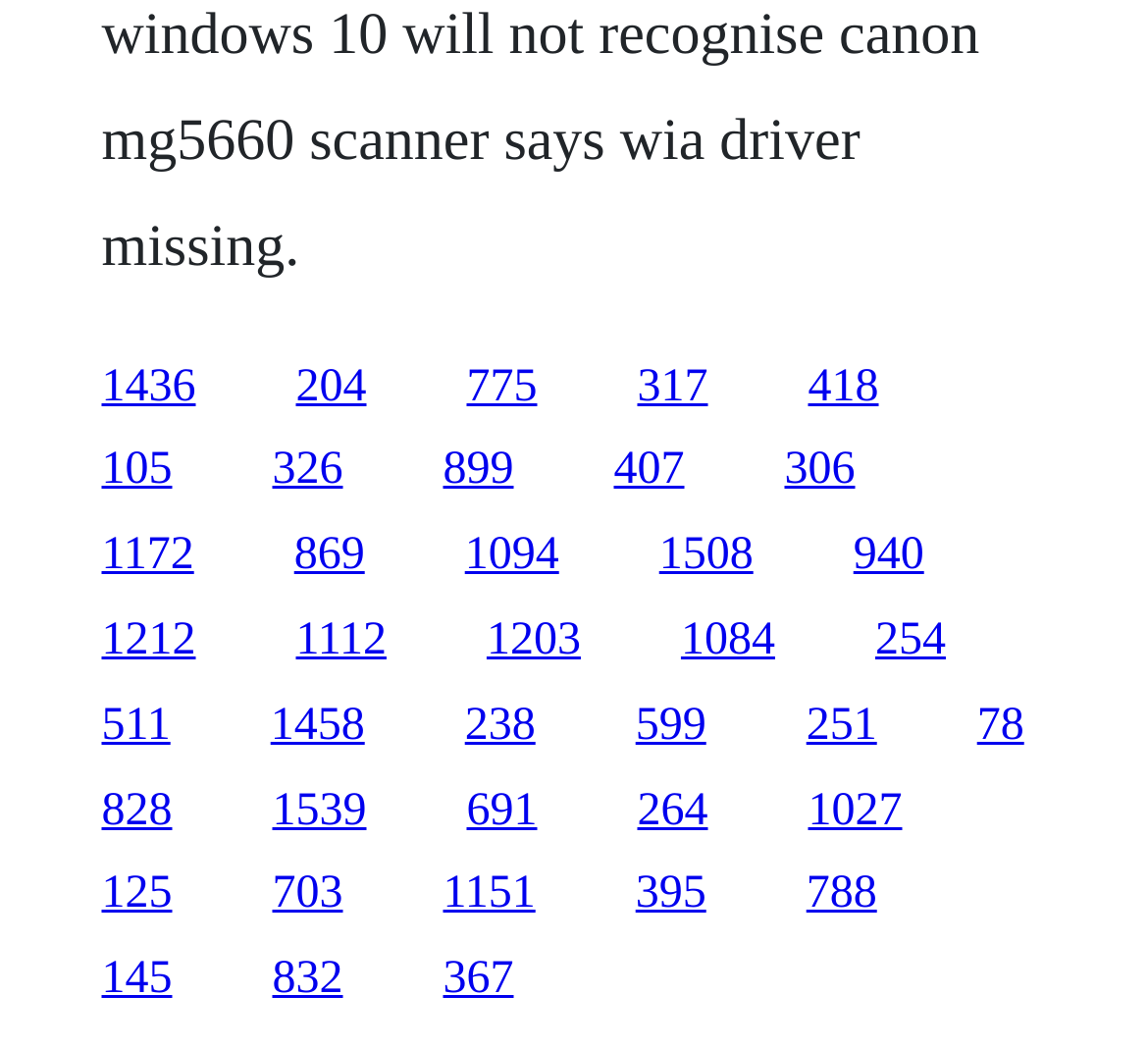What is the vertical position of the first link?
Using the information from the image, give a concise answer in one word or a short phrase.

0.344